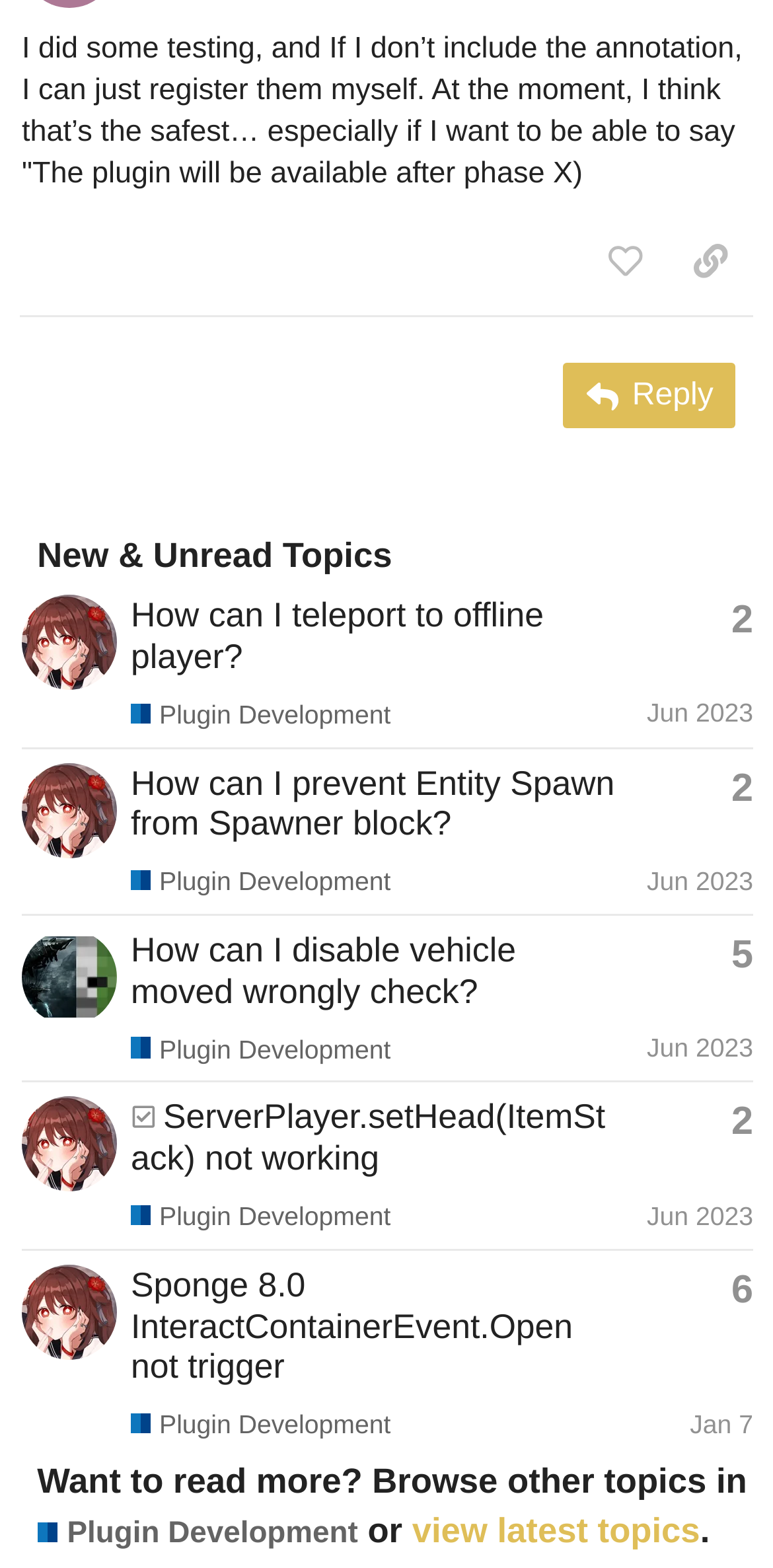Can you give a detailed response to the following question using the information from the image? What is the category of the topic 'How can I prevent Entity Spawn from Spawner block?'?

I determined the answer by looking at the link element with the text 'Plugin Development' which is the category of the topic.